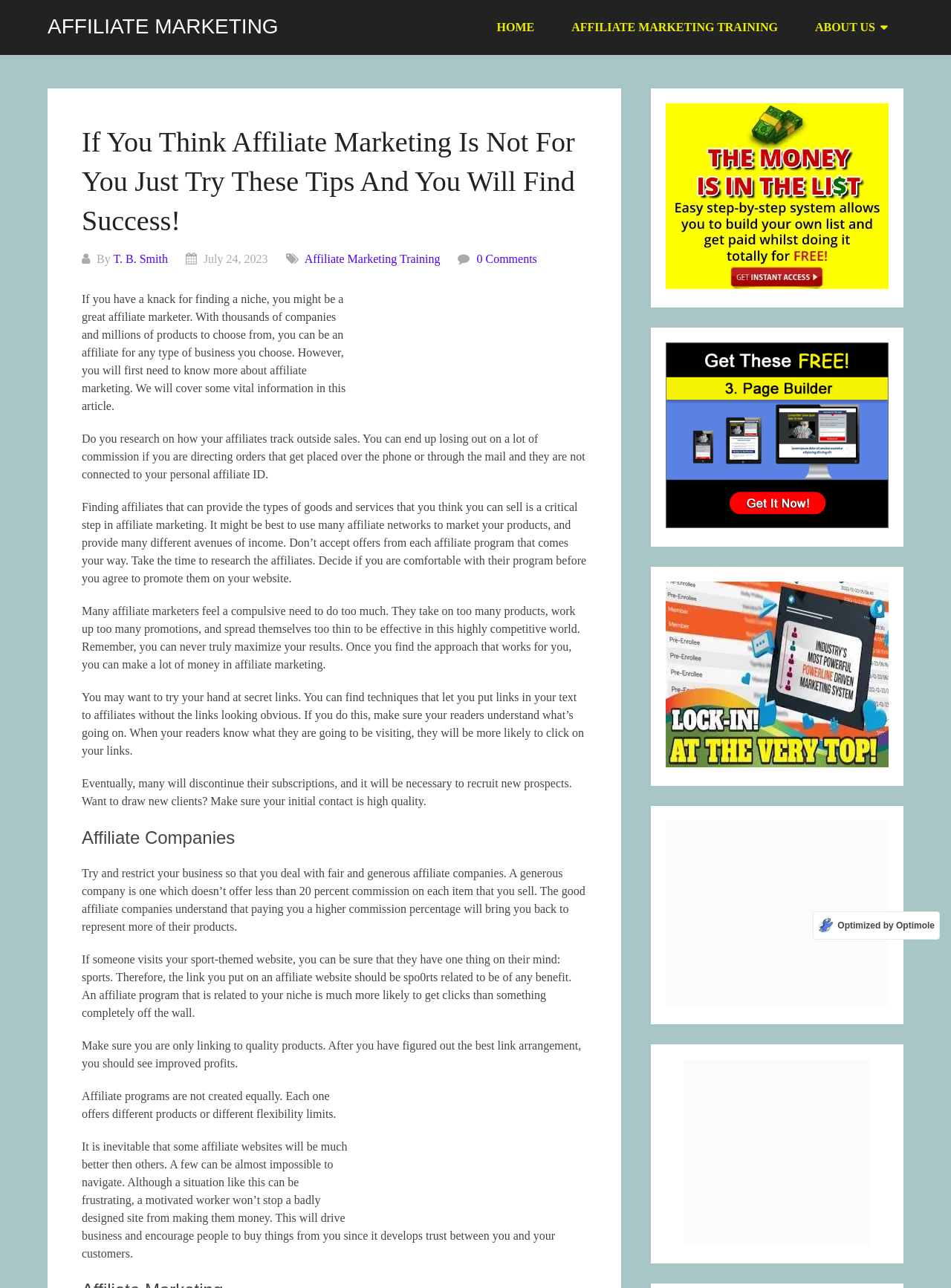Answer the following in one word or a short phrase: 
How many affiliate networks should I use?

Many